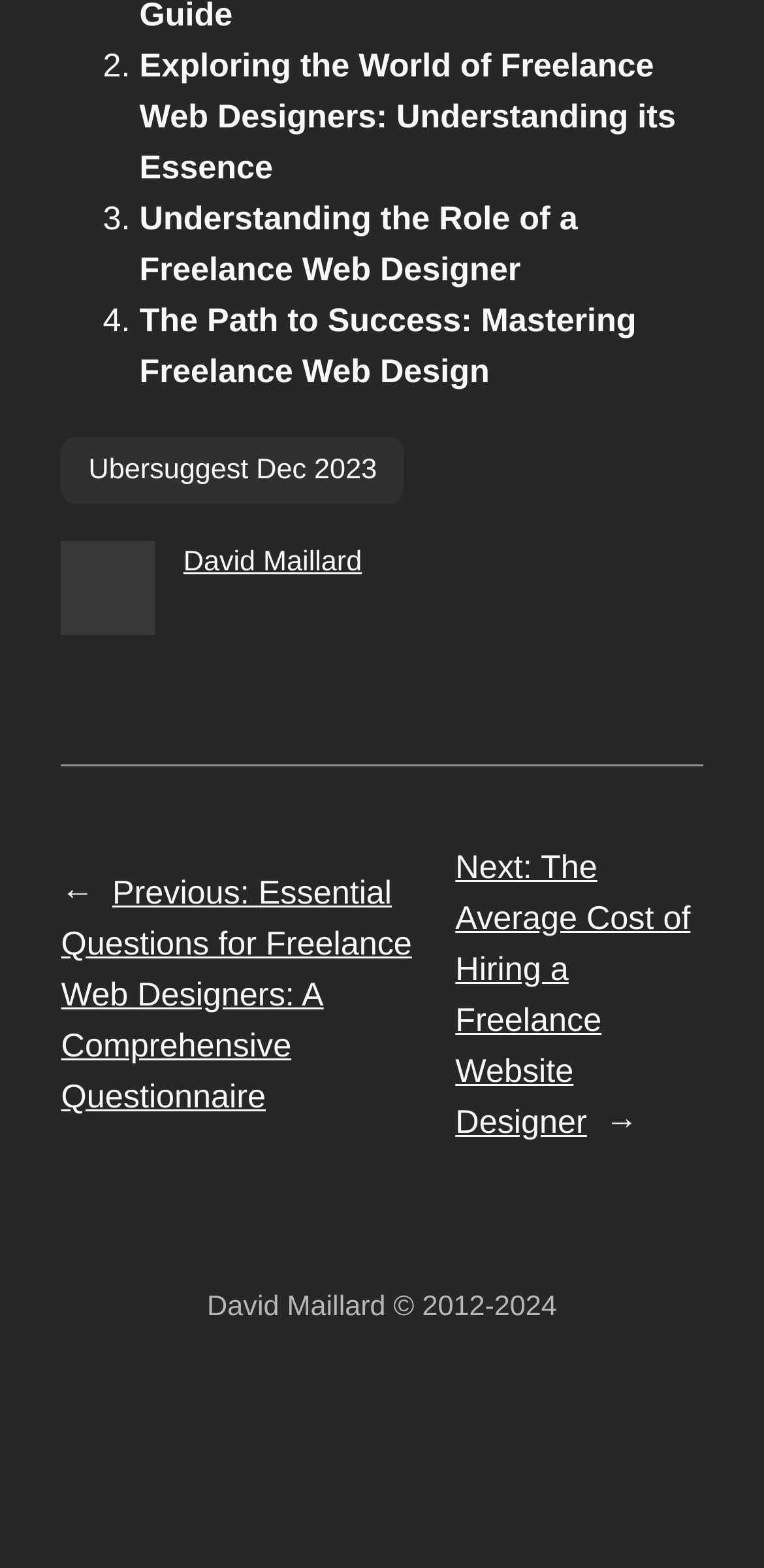Determine the bounding box coordinates for the area that should be clicked to carry out the following instruction: "Click on the link to explore freelance web designers".

[0.183, 0.03, 0.885, 0.119]